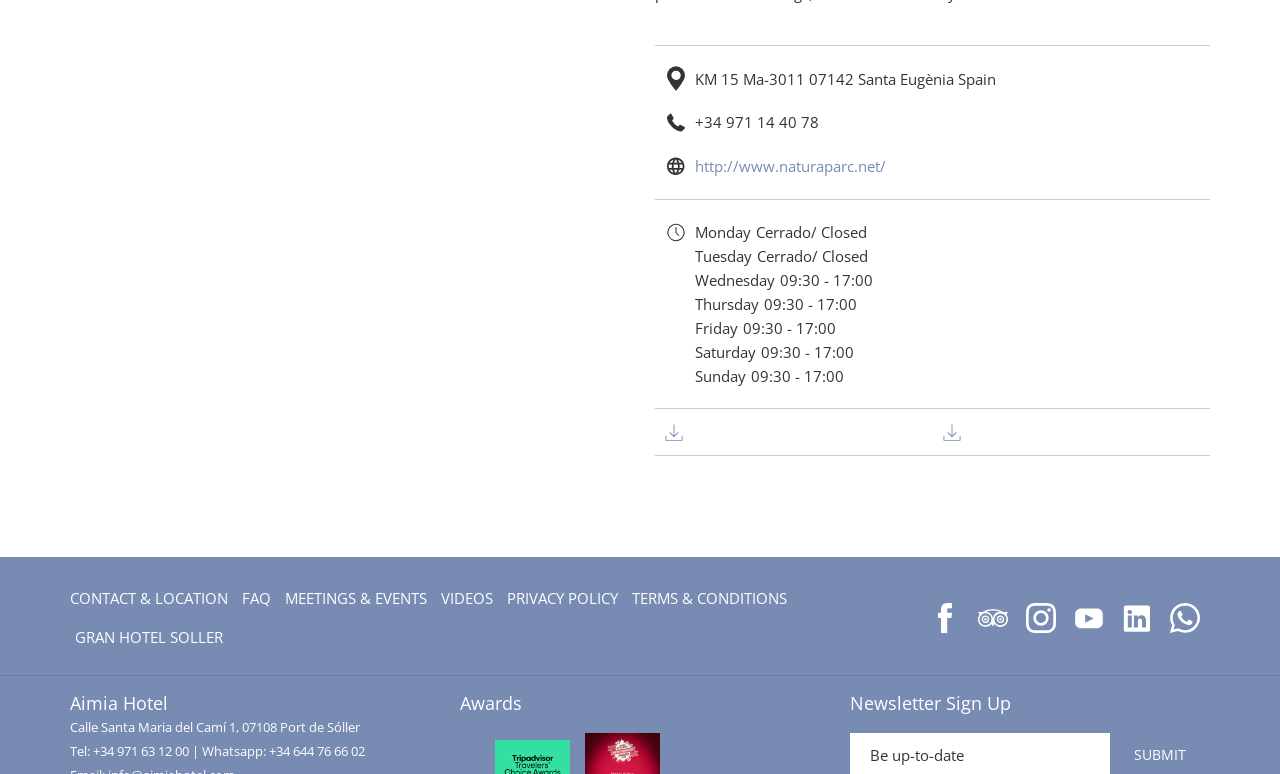Identify the bounding box coordinates for the UI element mentioned here: "Meetings & Events". Provide the coordinates as four float values between 0 and 1, i.e., [left, top, right, bottom].

[0.223, 0.748, 0.334, 0.798]